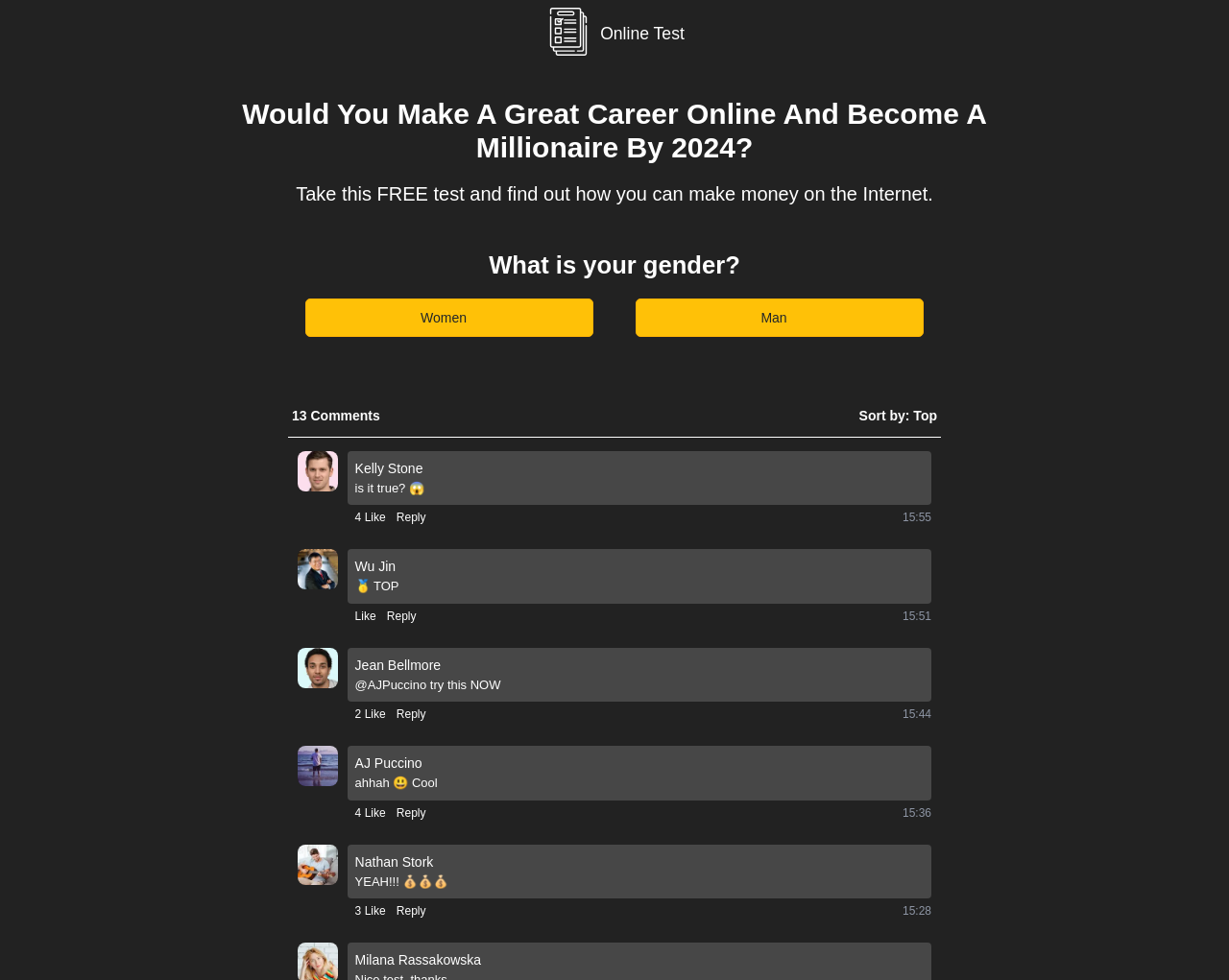Describe in detail what you see on the webpage.

This webpage appears to be a survey or quiz page with a focus on online careers and making money on the internet. At the top, there is a logo image and a heading that reads "Participate in Our Exclusive Online Survey: Share Your Insight". Below this, there are two more headings that ask if the user would make a great career online and become a millionaire by 2024, and invite them to take a free test to find out.

On the left side of the page, there is a section with a question "What is your gender?" followed by two buttons labeled "Women" and "Man". Below this, there are several comments or posts from users, each with a profile picture, a message, and buttons to like or reply. The comments are sorted by top, and each has a timestamp.

The comments section takes up most of the page, with a total of 7 comments from different users. Each comment has a profile picture, a message, and buttons to like or reply. The messages are varied, with some asking questions, making statements, or expressing emotions. The timestamps for the comments range from 15:55 to 15:28.

Overall, the page has a mix of survey questions, headings, and user-generated content in the form of comments. The layout is organized, with clear headings and concise text, making it easy to navigate and understand.